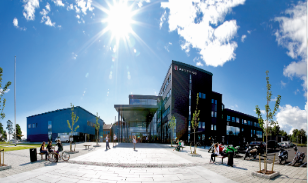From the image, can you give a detailed response to the question below:
What type of environment is the university committed to fostering?

The caption highlights the university's commitment to creating an inviting and contemporary educational environment, which is reflected in the modern architectural design and beautifully landscaped area of the campus.